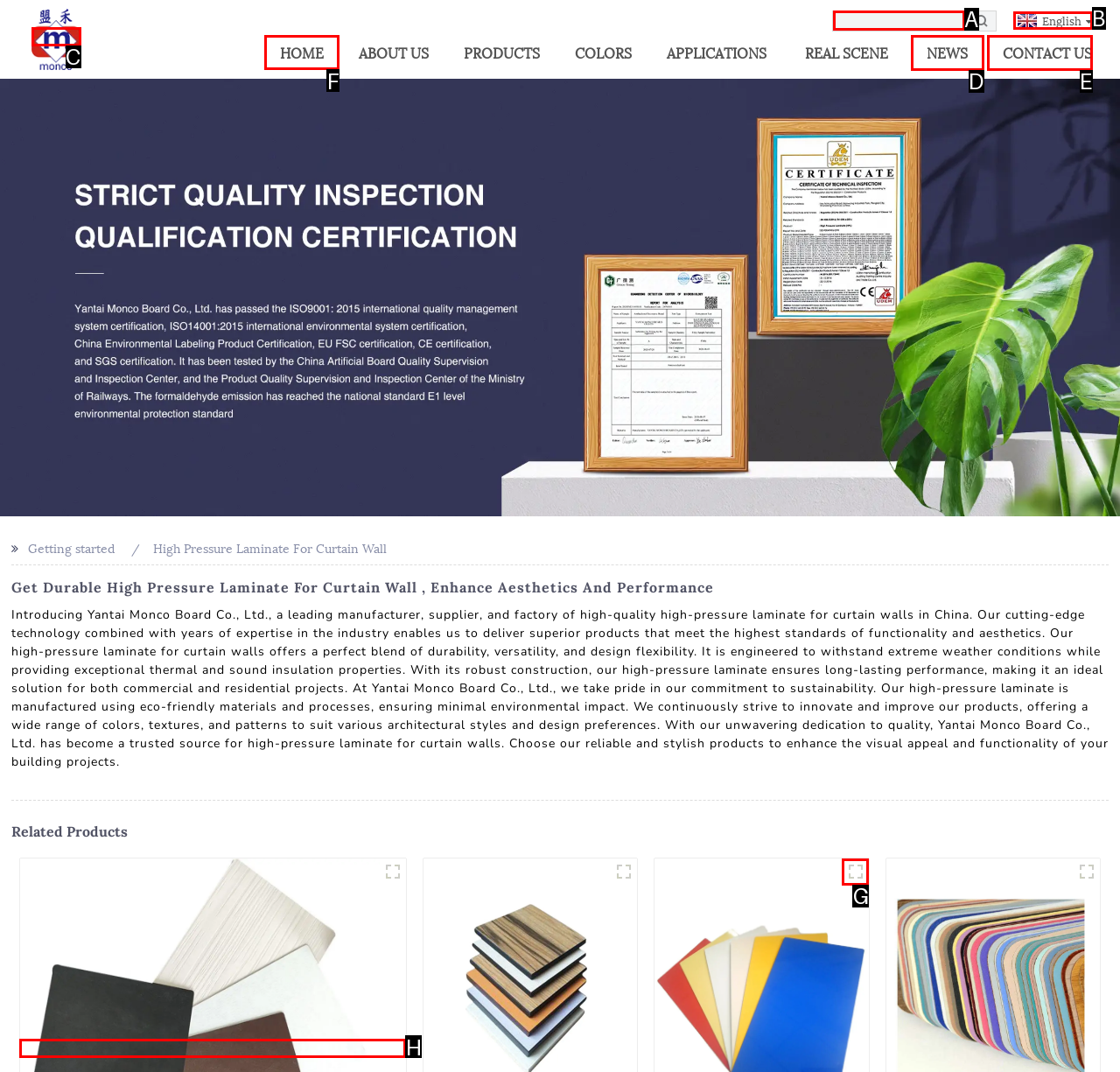Determine which UI element I need to click to achieve the following task: Click the HOME link Provide your answer as the letter of the selected option.

F